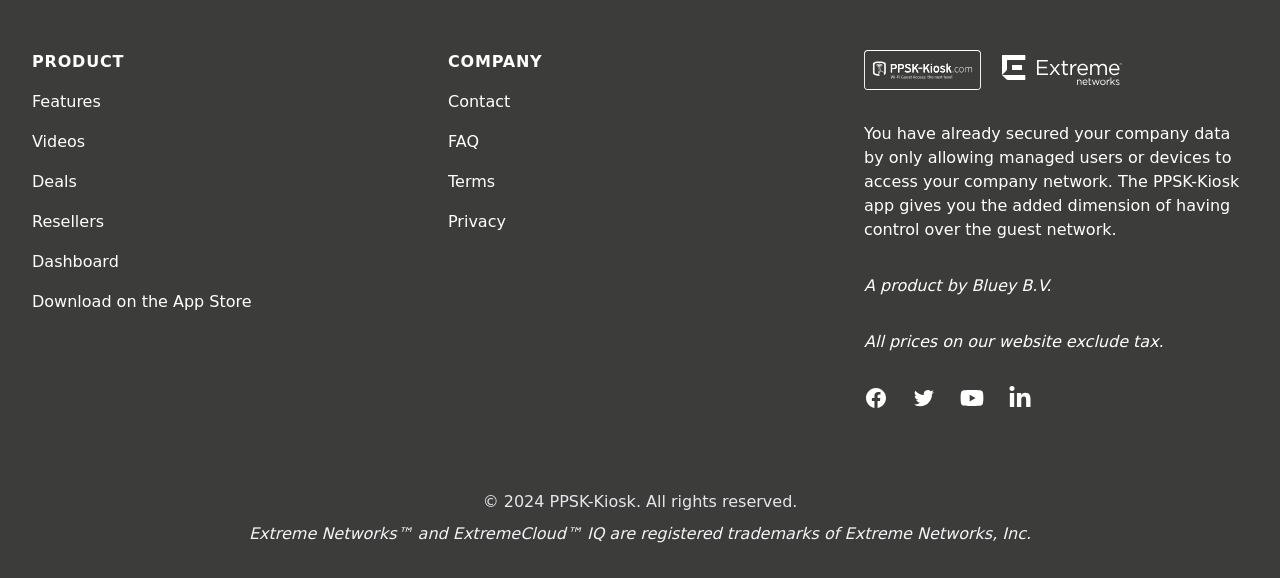What is the name of the company that developed the PPSK-Kiosk app?
Using the image as a reference, give an elaborate response to the question.

The answer can be found in the StaticText element with the text 'A product by' followed by a link to 'Bluey B.V.' which indicates that Bluey B.V. is the company that developed the PPSK-Kiosk app.